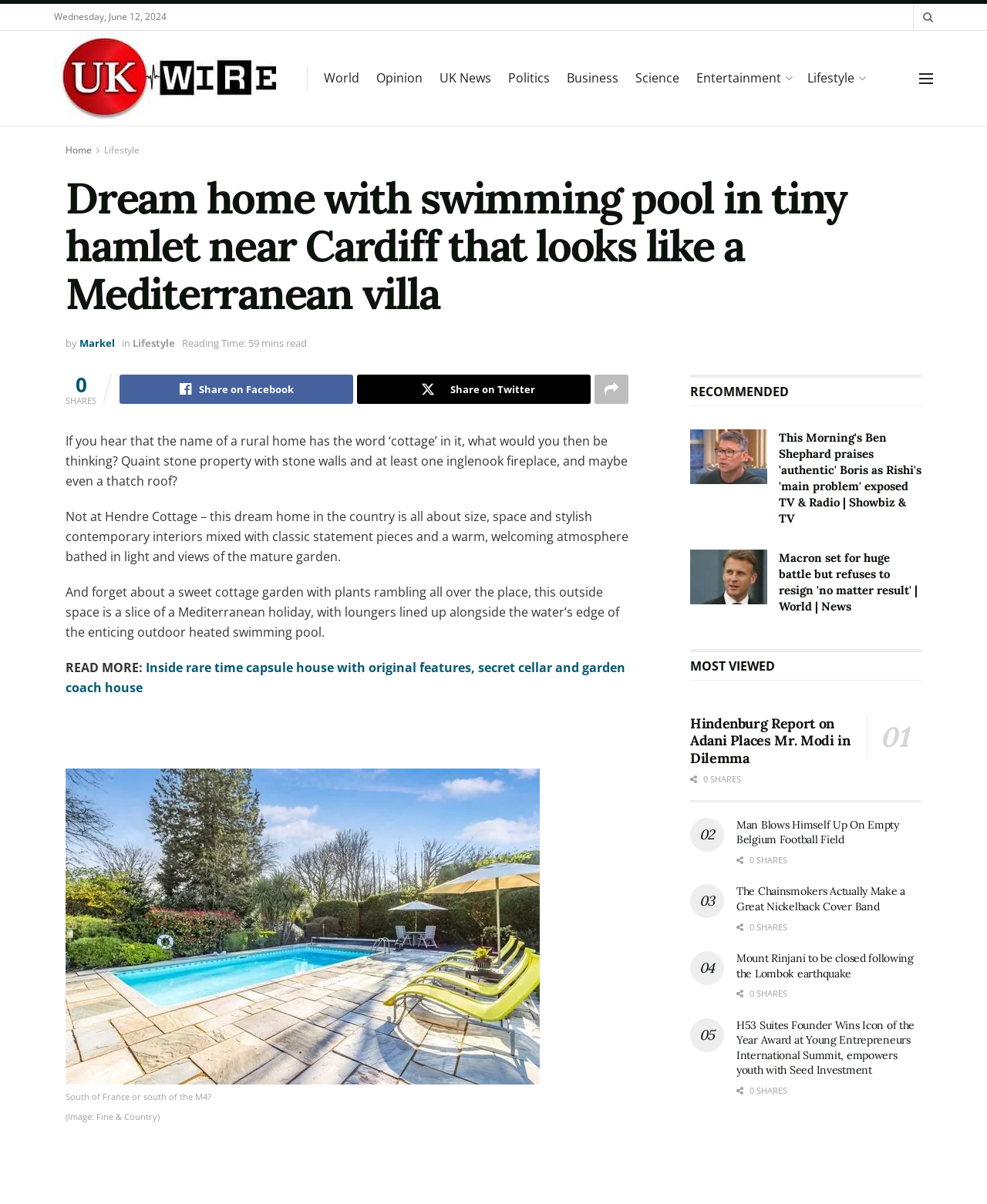Identify and provide the text of the main header on the webpage.

Dream home with swimming pool in tiny hamlet near Cardiff that looks like a Mediterranean villa